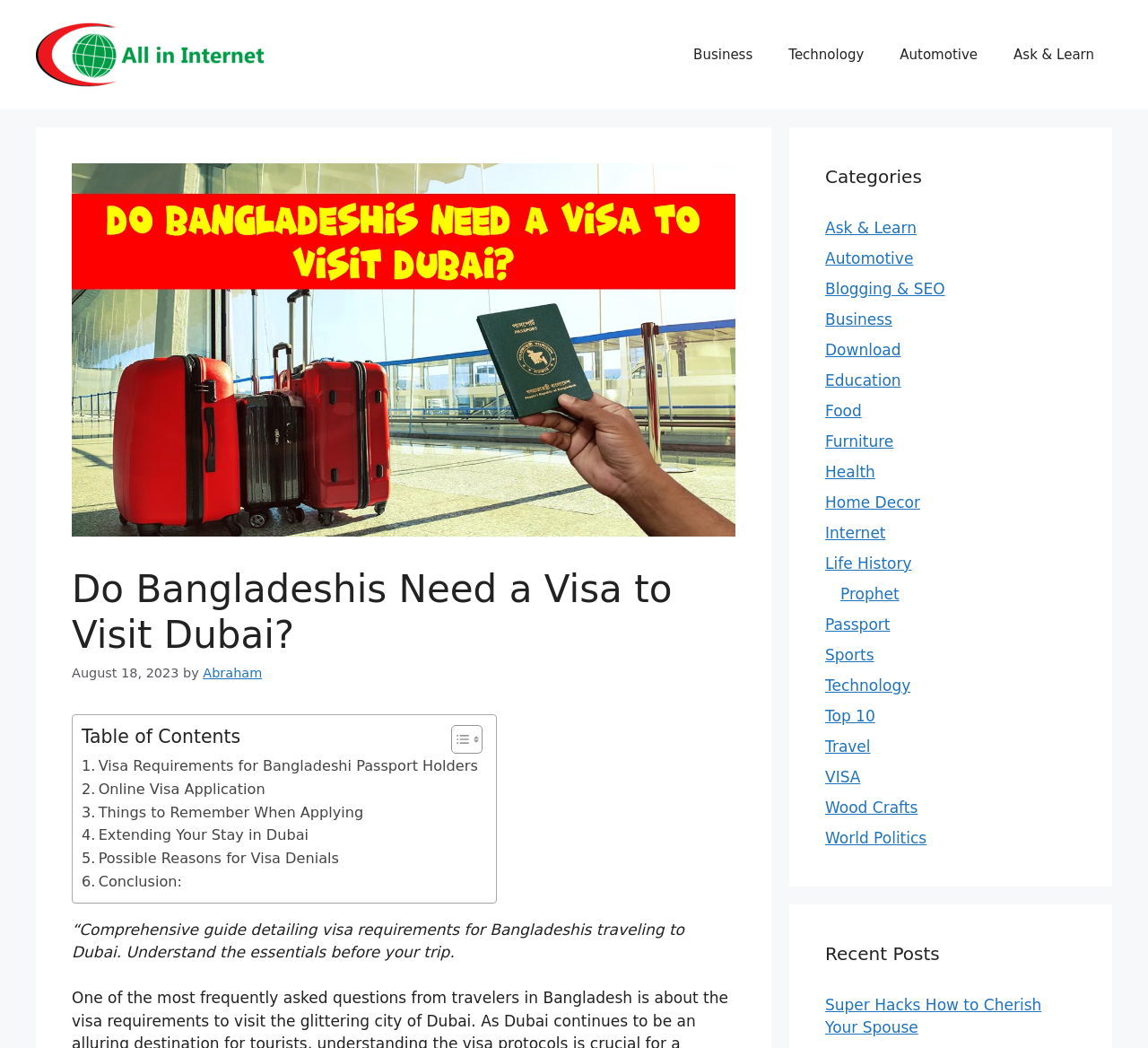Answer the question below in one word or phrase:
What is the purpose of this webpage?

Visa guide for Bangladeshis